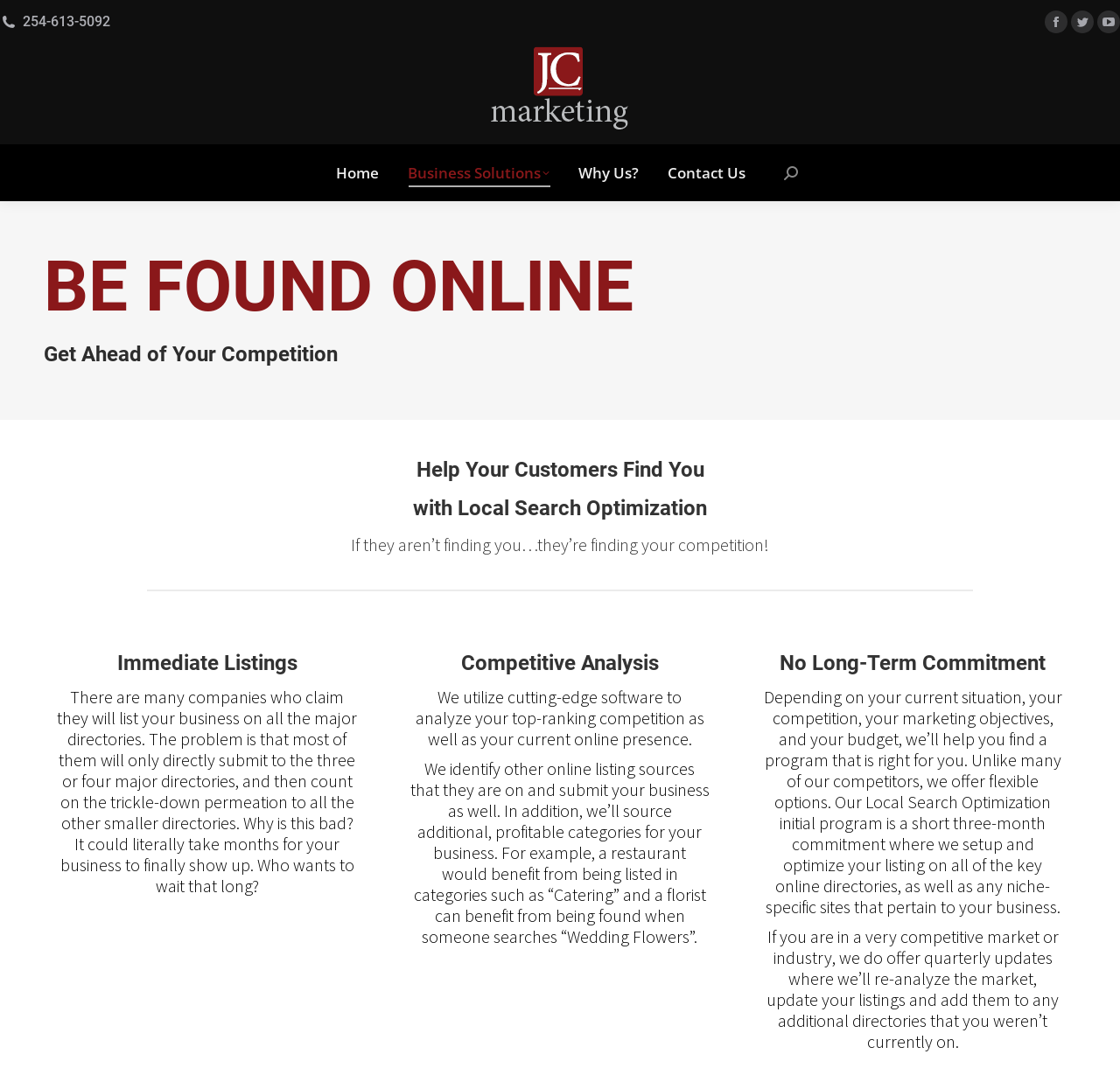Can you show the bounding box coordinates of the region to click on to complete the task described in the instruction: "Visit Facebook page"?

[0.933, 0.01, 0.953, 0.031]